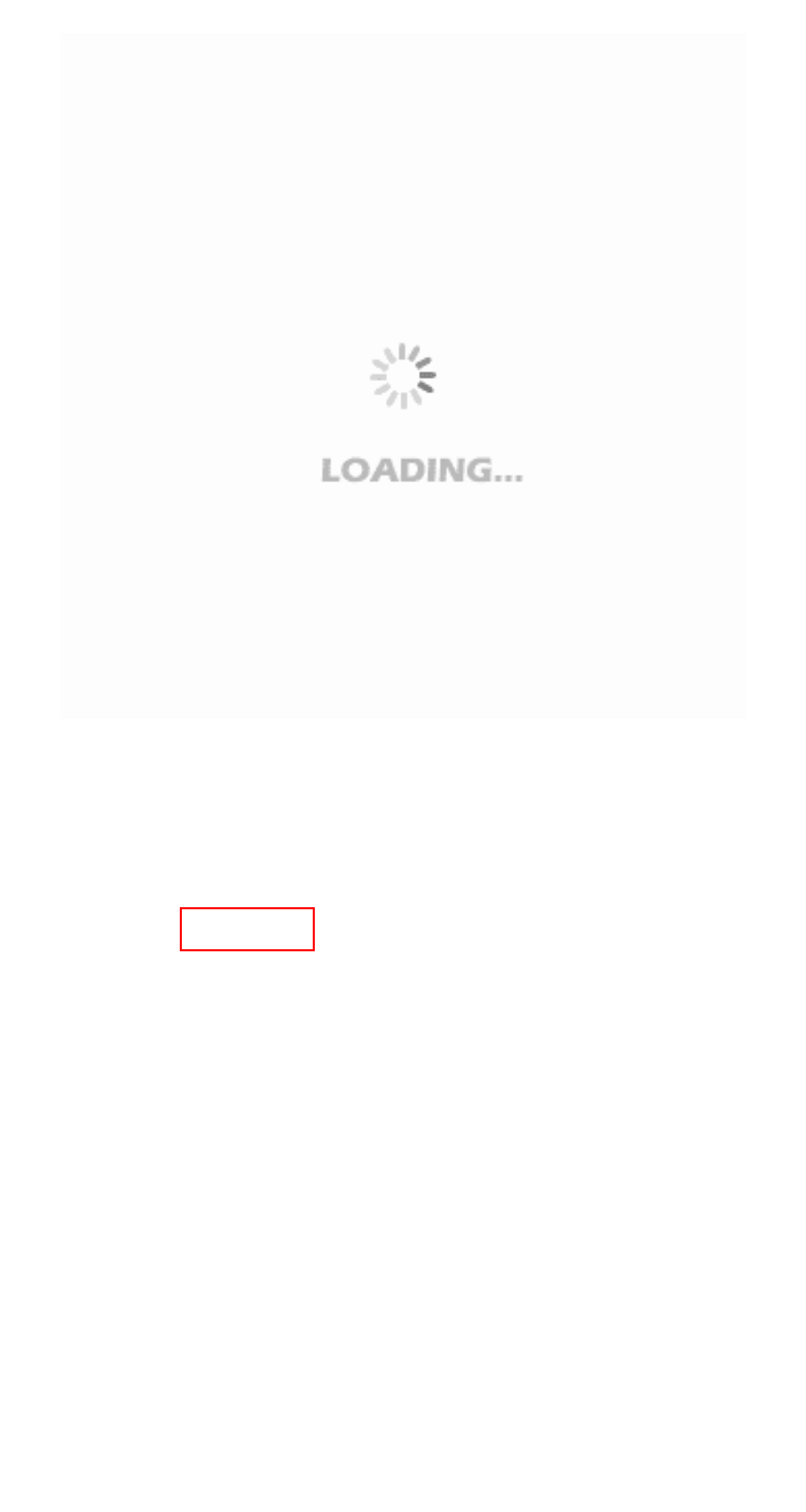A screenshot of a webpage is given, featuring a red bounding box around a UI element. Please choose the webpage description that best aligns with the new webpage after clicking the element in the bounding box. These are the descriptions:
A. Our Company |INGASO
B. News | INGASO
C. Feeding for sows | Sow feeding INGASO
D. sows feeding- Sow feeding | INGASO
E. GROWING AND FATTERING for pigs, sows and piglets
F. Nutrition services for pigs | INGASO
G. Pig nutrition suppliers | INGASO
H. Piglets Feeds - Feeding | INGASO

H